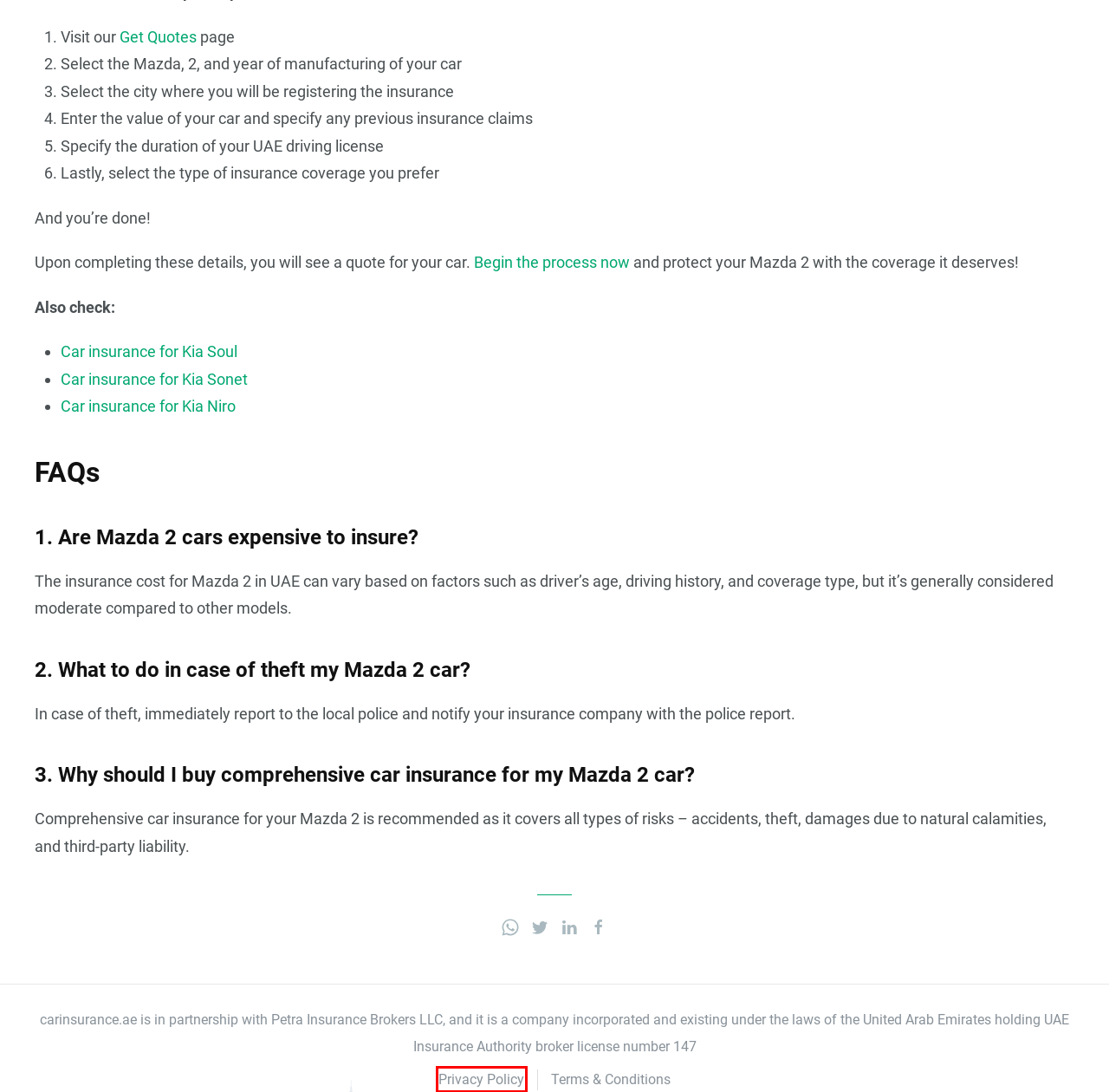You have a screenshot of a webpage with a red rectangle bounding box. Identify the best webpage description that corresponds to the new webpage after clicking the element within the red bounding box. Here are the candidates:
A. Terms & Conditions - Car Insurance UAE
B. Car Insurance Dubai & UAE - Compare Car Insurance Deals
C. Privacy Policy - Car Insurance UAE
D. Car Insurance for Kia Niro - Car Insurance UAE
E. Car Insurance for Kia Sonet - Car Insurance UAE
F. Car Insurance Quotes and compare car insurance deals for UAE
G. Car Insurance for Kia Soul - Car Insurance UAE
H. Car Insurance News Archives - Car Insurance UAE

C